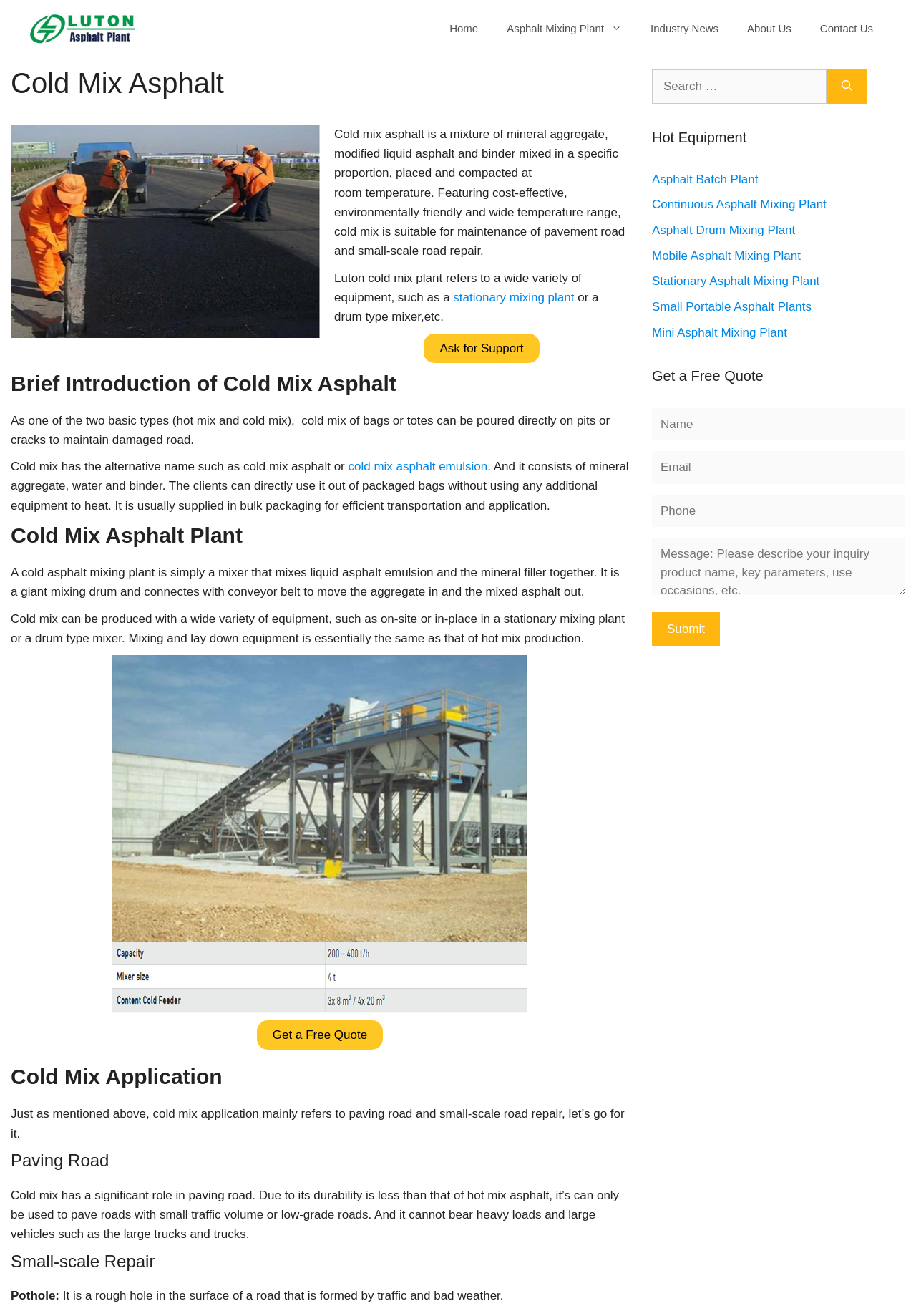Locate the bounding box coordinates of the item that should be clicked to fulfill the instruction: "Get a free quote".

[0.28, 0.775, 0.418, 0.798]